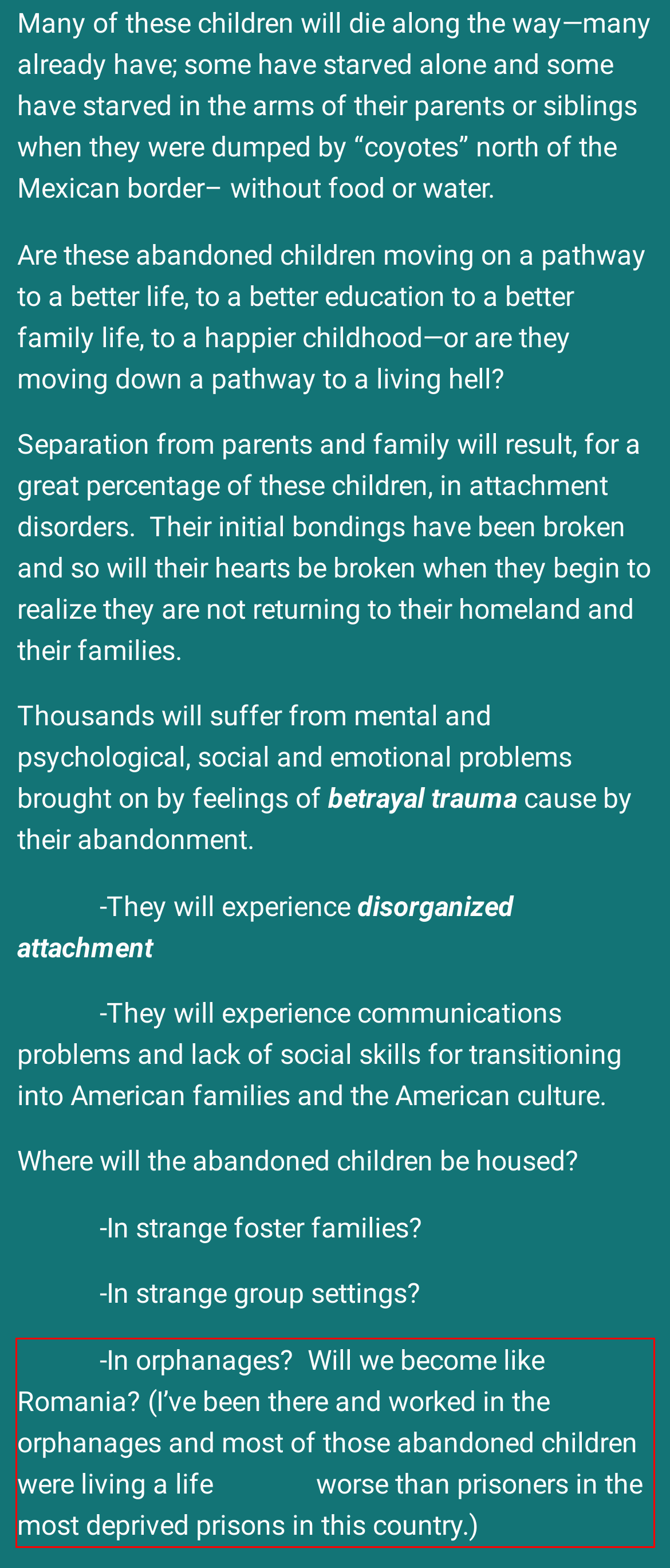Please use OCR to extract the text content from the red bounding box in the provided webpage screenshot.

-In orphanages? Will we become like Romania? (I’ve been there and worked in the orphanages and most of those abandoned children were living a life worse than prisoners in the most deprived prisons in this country.)